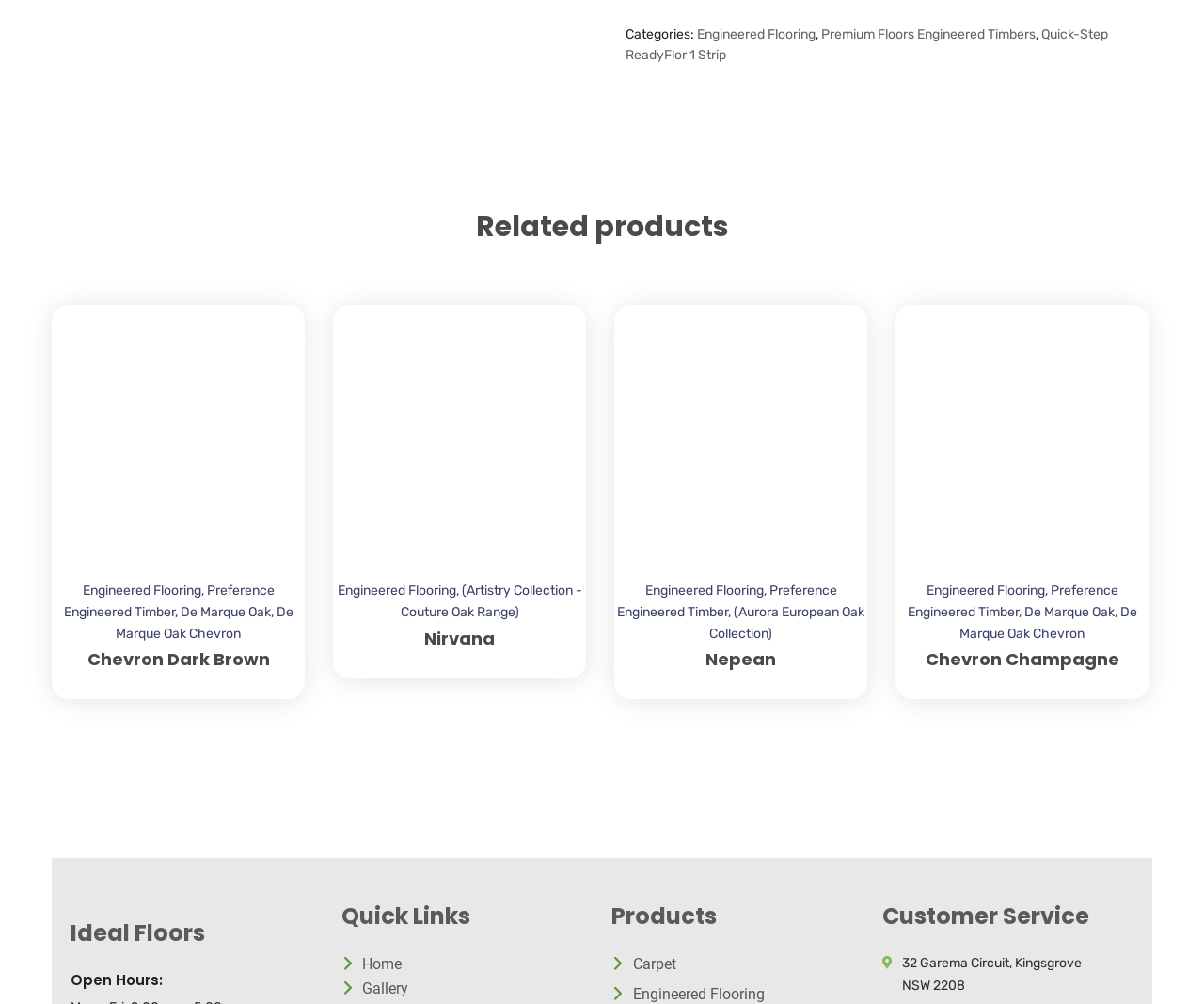Please answer the following question using a single word or phrase: 
What type of products are listed on this page?

Engineered Flooring